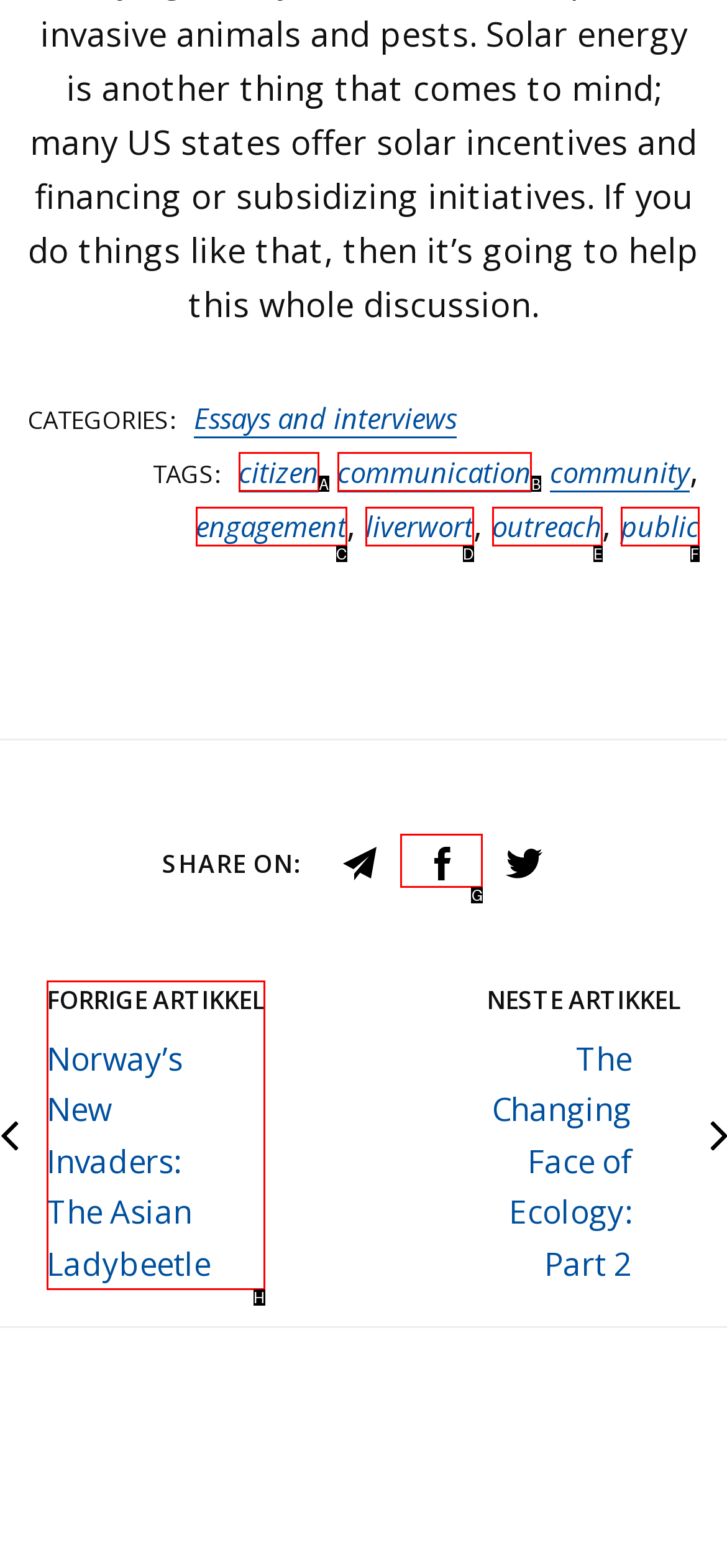Select the appropriate HTML element to click on to finish the task: Click on 'Facebook'.
Answer with the letter corresponding to the selected option.

G